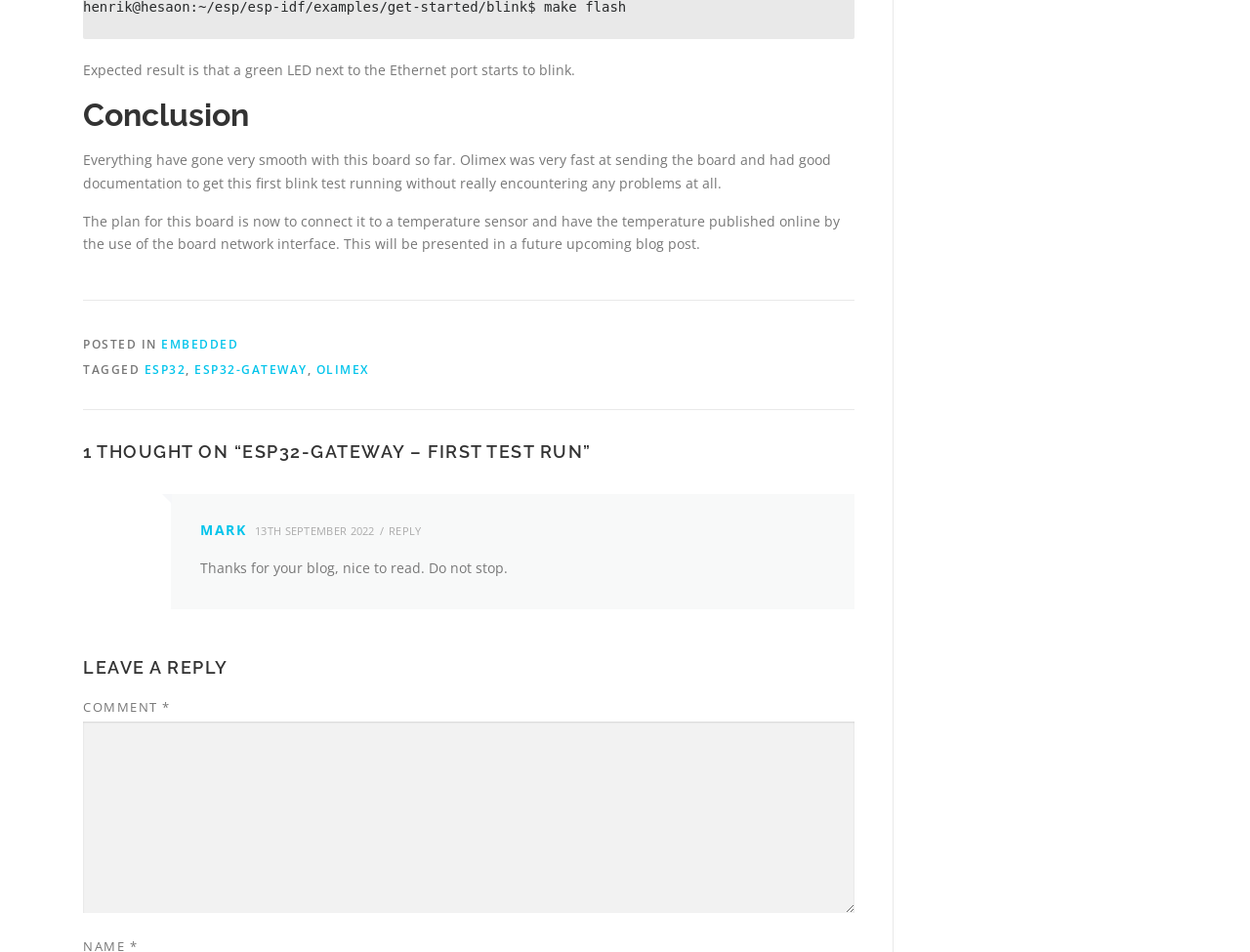Respond with a single word or short phrase to the following question: 
Who wrote the comment 'Thanks for your blog, nice to read. Do not stop.'?

Mark